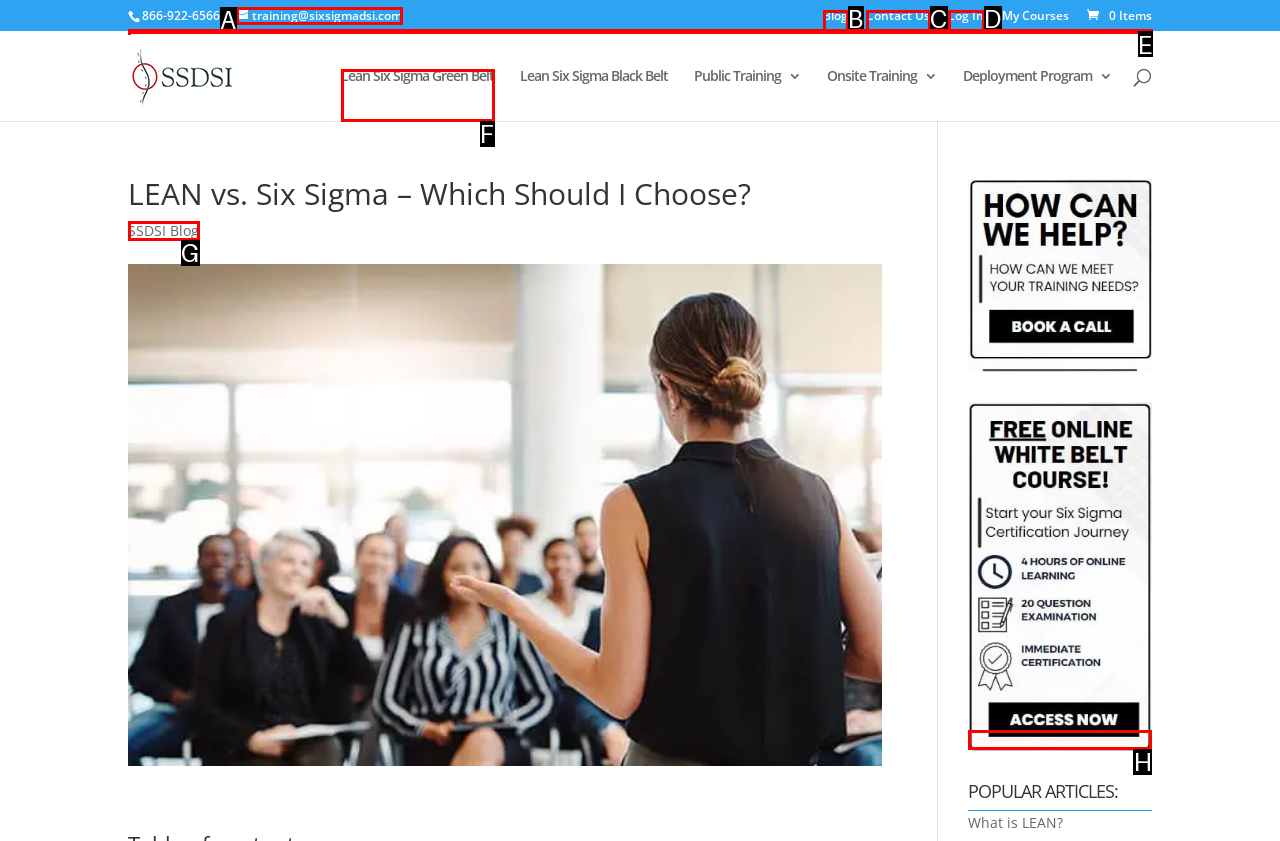Identify the HTML element to click to fulfill this task: visit Casper Health & Fitness
Answer with the letter from the given choices.

None